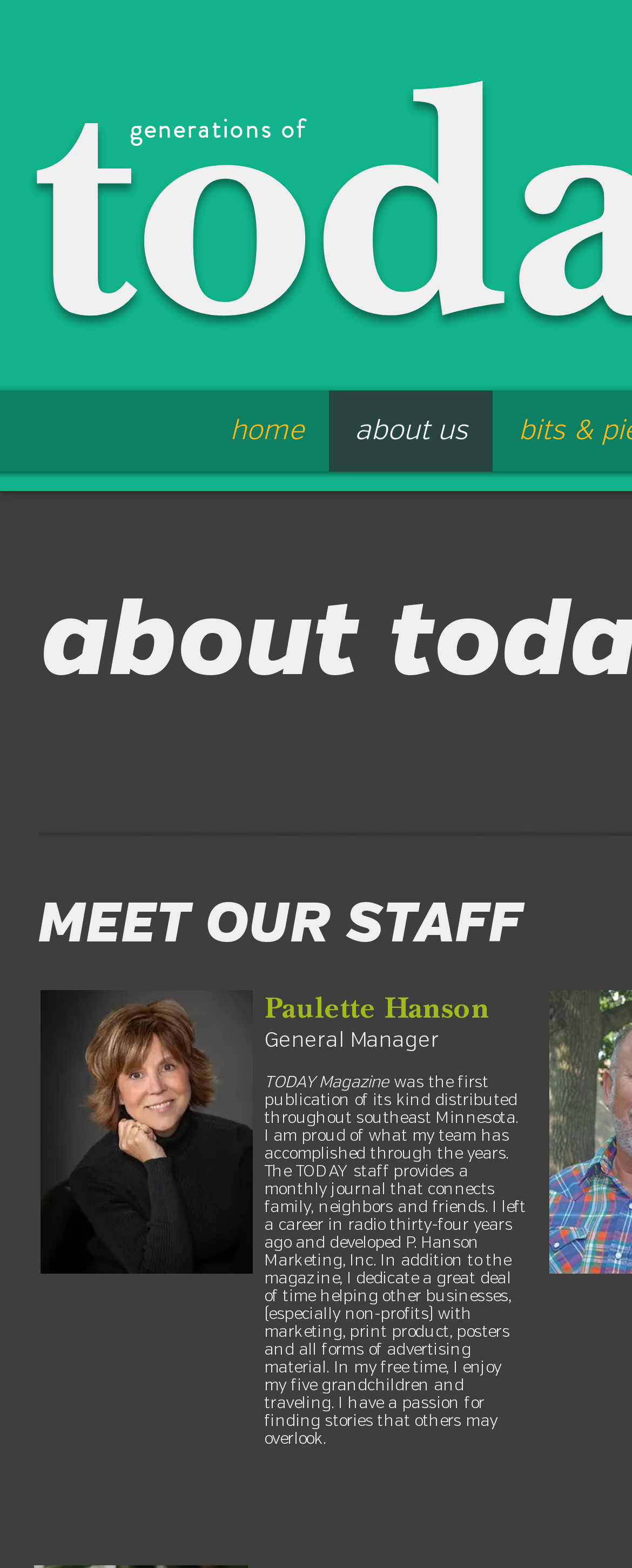Produce a meticulous description of the webpage.

The webpage is about the "About Us" section of TODAY Magazine. At the top, there are two links, "home" and "about us", positioned side by side, with "home" on the left and "about us" on the right. 

Below these links, there is a heading that reads "generations of". Further down, there is a prominent heading "MEET OUR STAFF" located near the top-middle of the page. 

To the right of the "MEET OUR STAFF" heading, there is an image, which takes up a significant portion of the page. Below the image, there are four headings, stacked vertically, that provide information about Paulette Hanson, the General Manager of TODAY Magazine. The headings are "Paulette Hanson", "General Manager", a blank space, and a lengthy paragraph that serves as a bio, describing her career, accomplishments, and personal life.